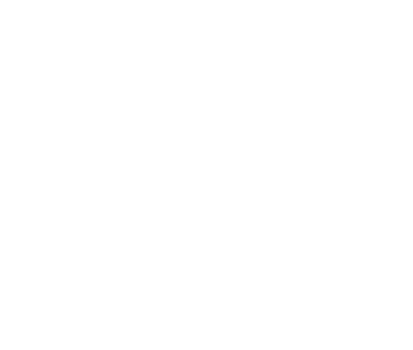Please examine the image and provide a detailed answer to the question: Does the image capture the natural beauty of the area?

The caption states that the scene captures the essence of this maritime location, illustrating its significance as a hub for navigation and local commerce, and also highlights the natural beauty of the area, making it a picturesque surroundings for residents and visitors alike.